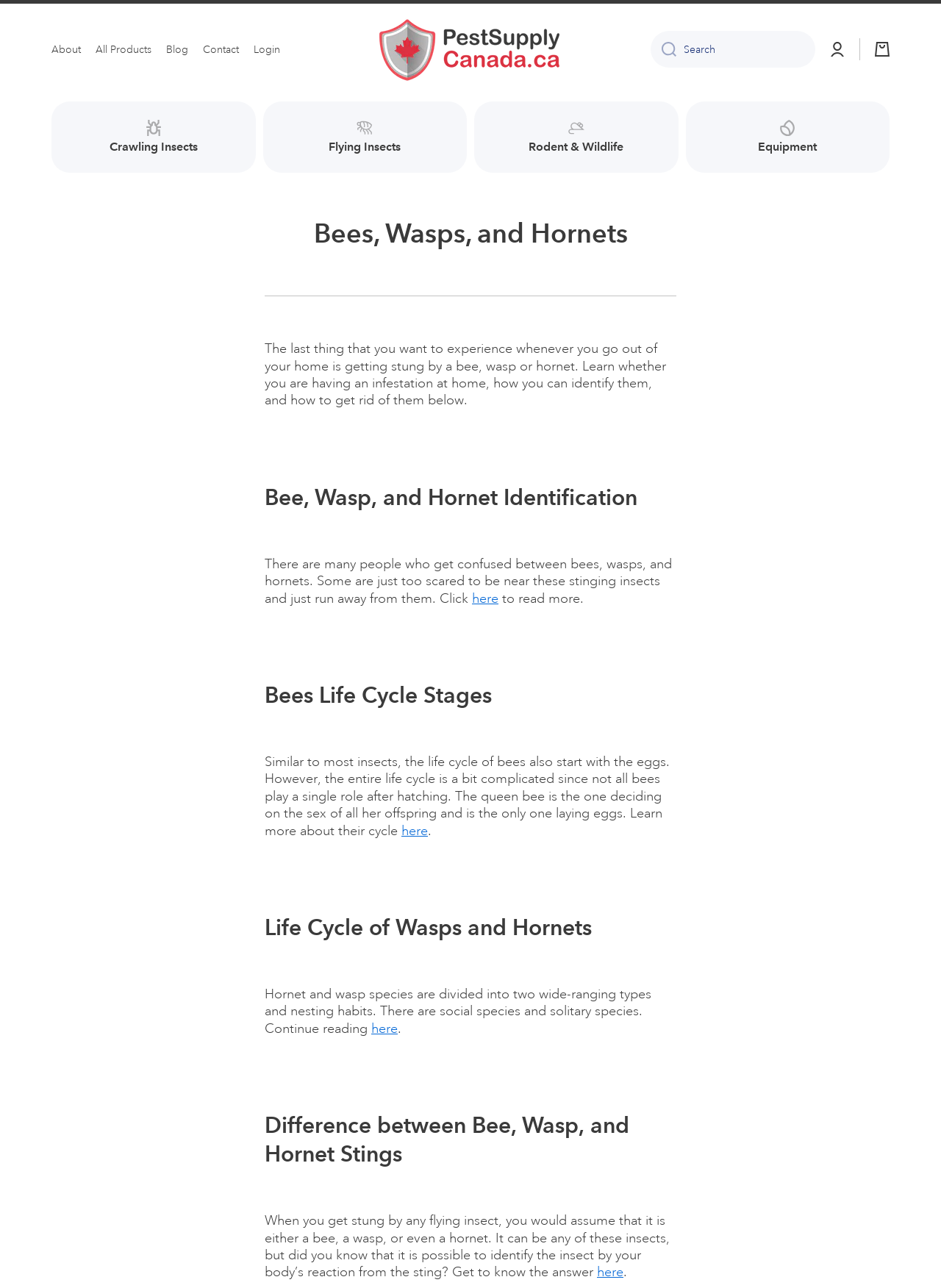Provide a one-word or short-phrase answer to the question:
What are the two types of wasp and hornet species?

Social and solitary